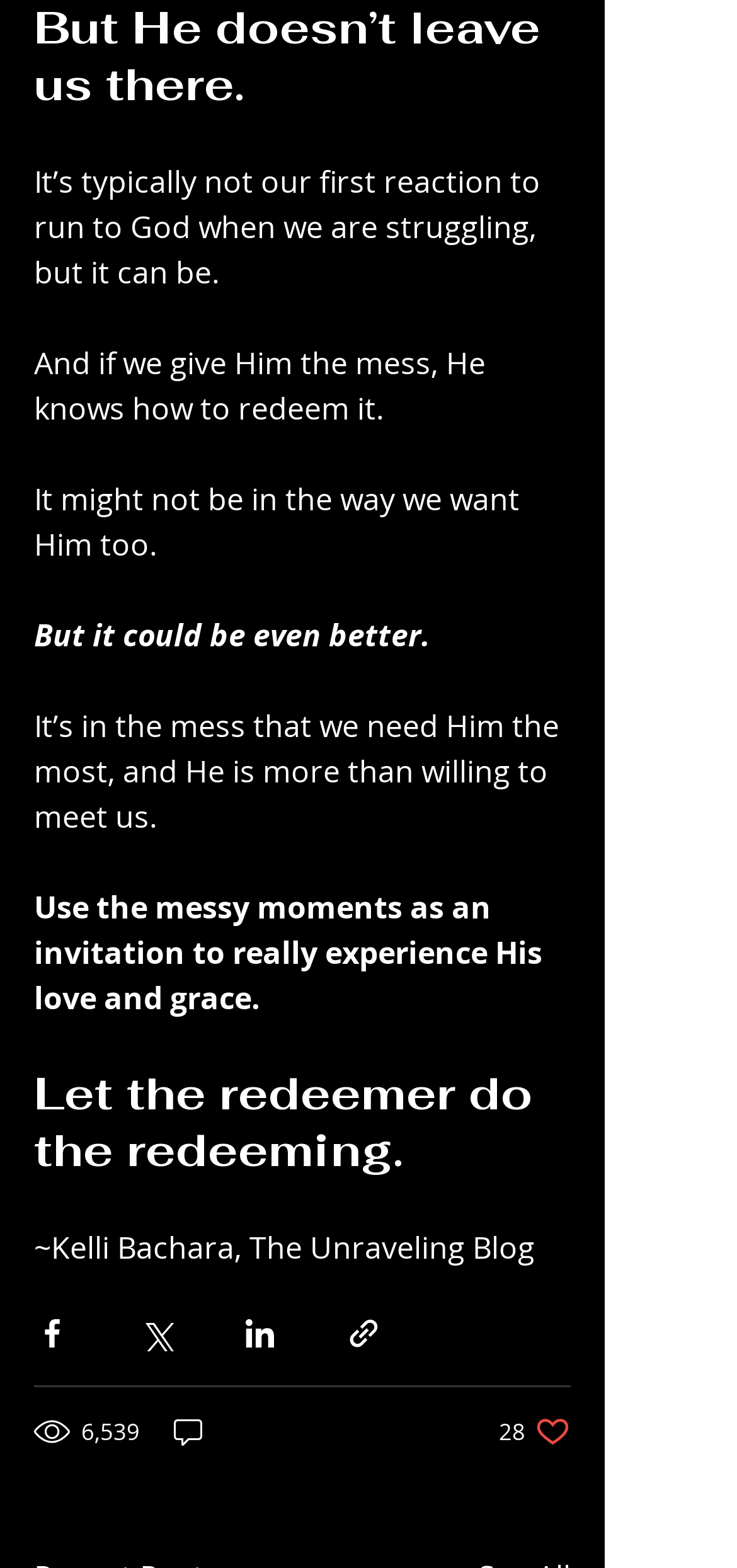Locate the bounding box coordinates of the element you need to click to accomplish the task described by this instruction: "Share via link".

[0.469, 0.838, 0.518, 0.861]